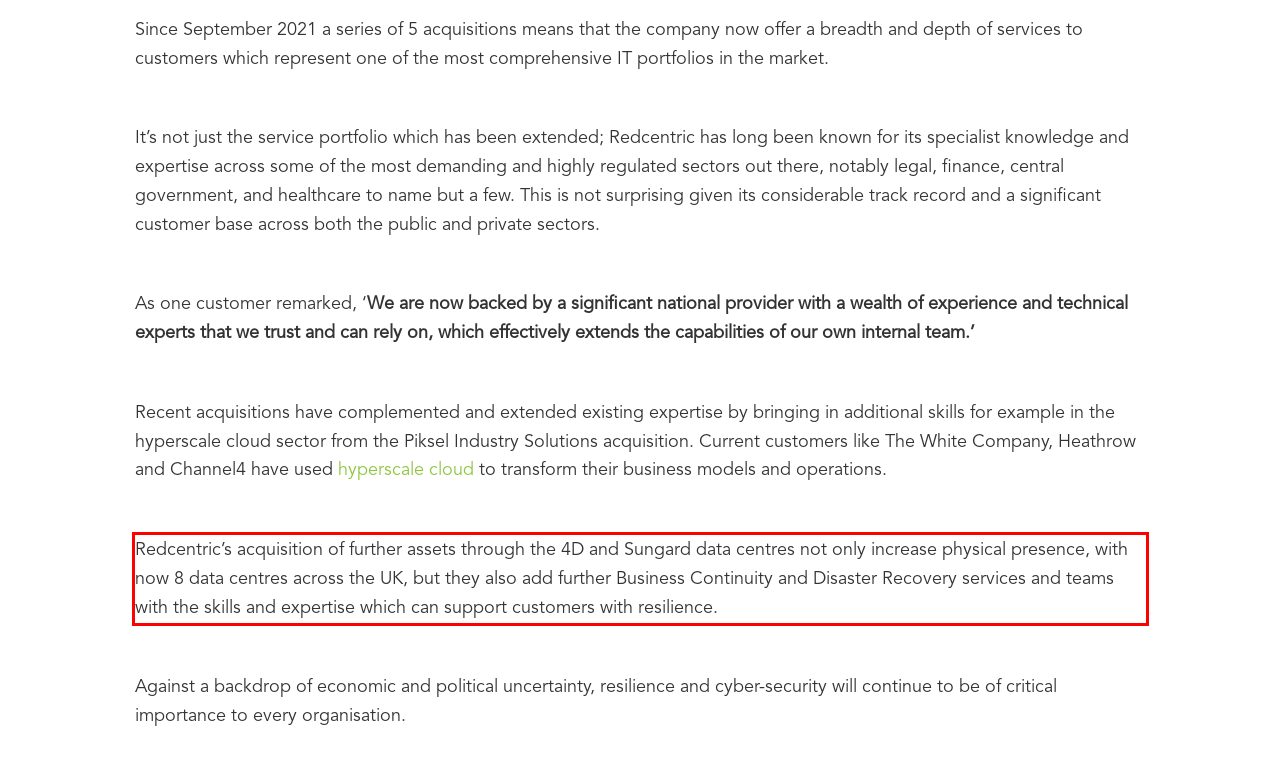Analyze the screenshot of the webpage and extract the text from the UI element that is inside the red bounding box.

Redcentric’s acquisition of further assets through the 4D and Sungard data centres not only increase physical presence, with now 8 data centres across the UK, but they also add further Business Continuity and Disaster Recovery services and teams with the skills and expertise which can support customers with resilience.